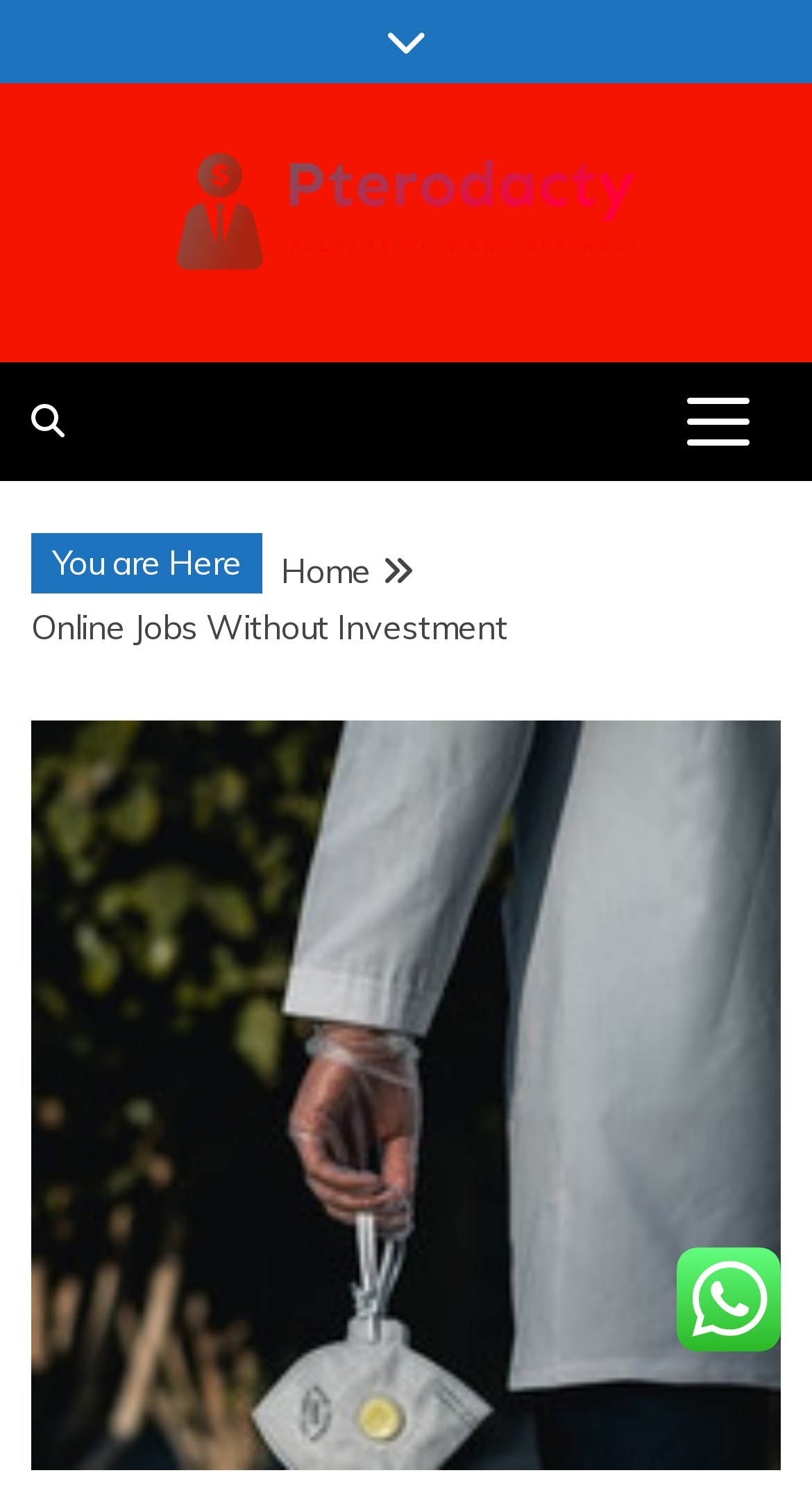Please respond in a single word or phrase: 
What is the image at the bottom right corner?

Unknown